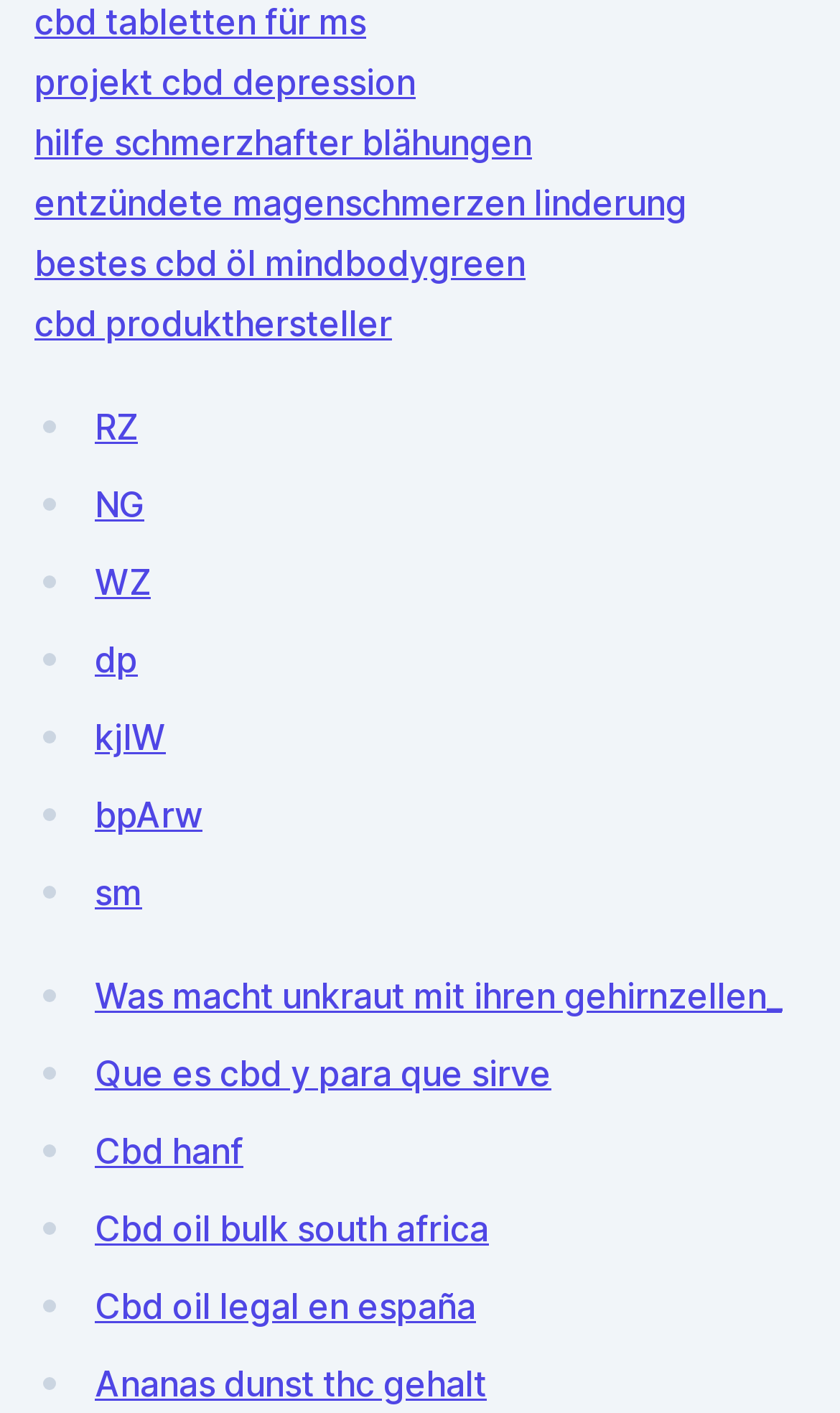Determine the bounding box coordinates of the section I need to click to execute the following instruction: "Visit the page about CBD oil manufacturers". Provide the coordinates as four float numbers between 0 and 1, i.e., [left, top, right, bottom].

[0.041, 0.213, 0.467, 0.244]